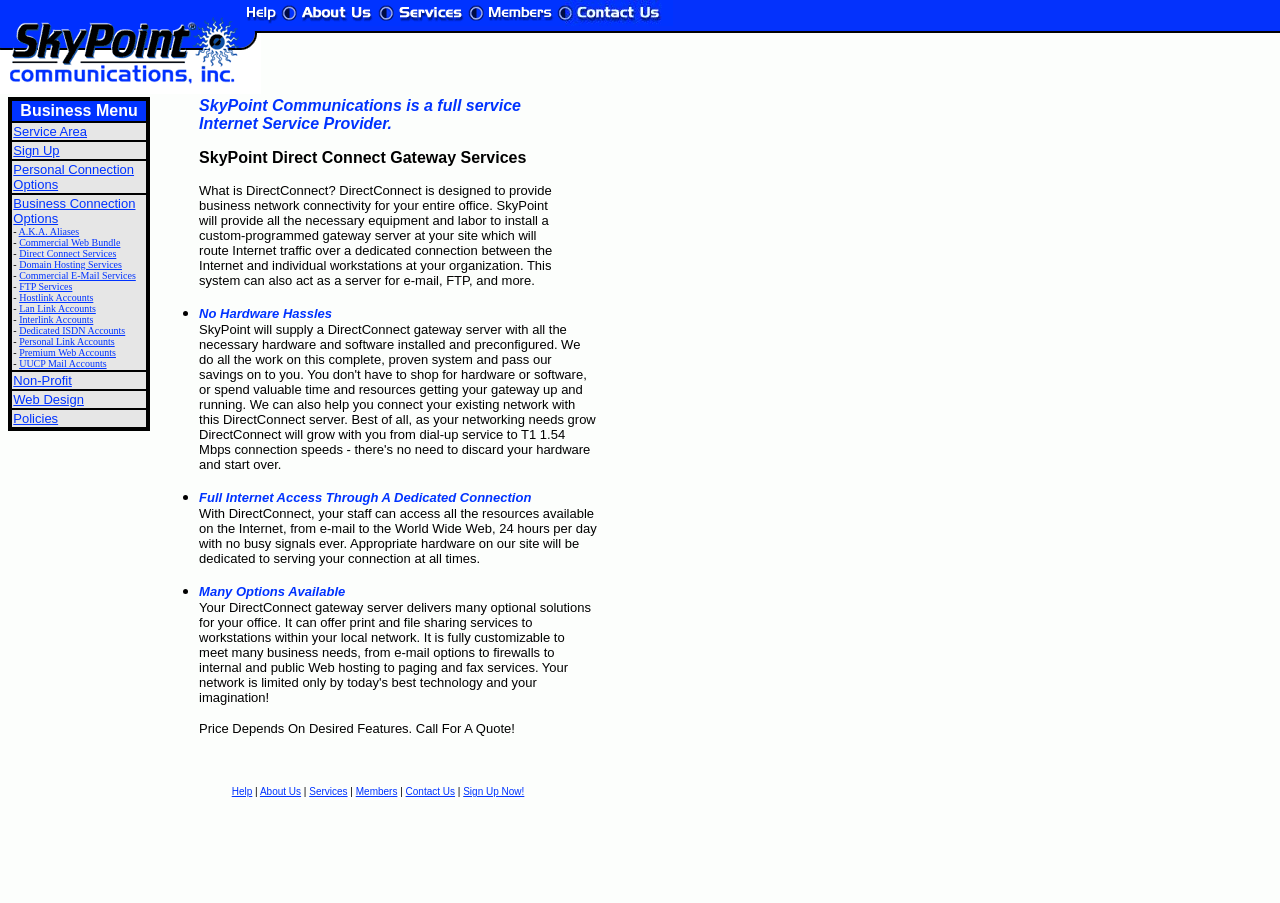Please determine the bounding box coordinates of the clickable area required to carry out the following instruction: "Explore Non-Profit Web Design". The coordinates must be four float numbers between 0 and 1, represented as [left, top, right, bottom].

[0.01, 0.413, 0.056, 0.43]